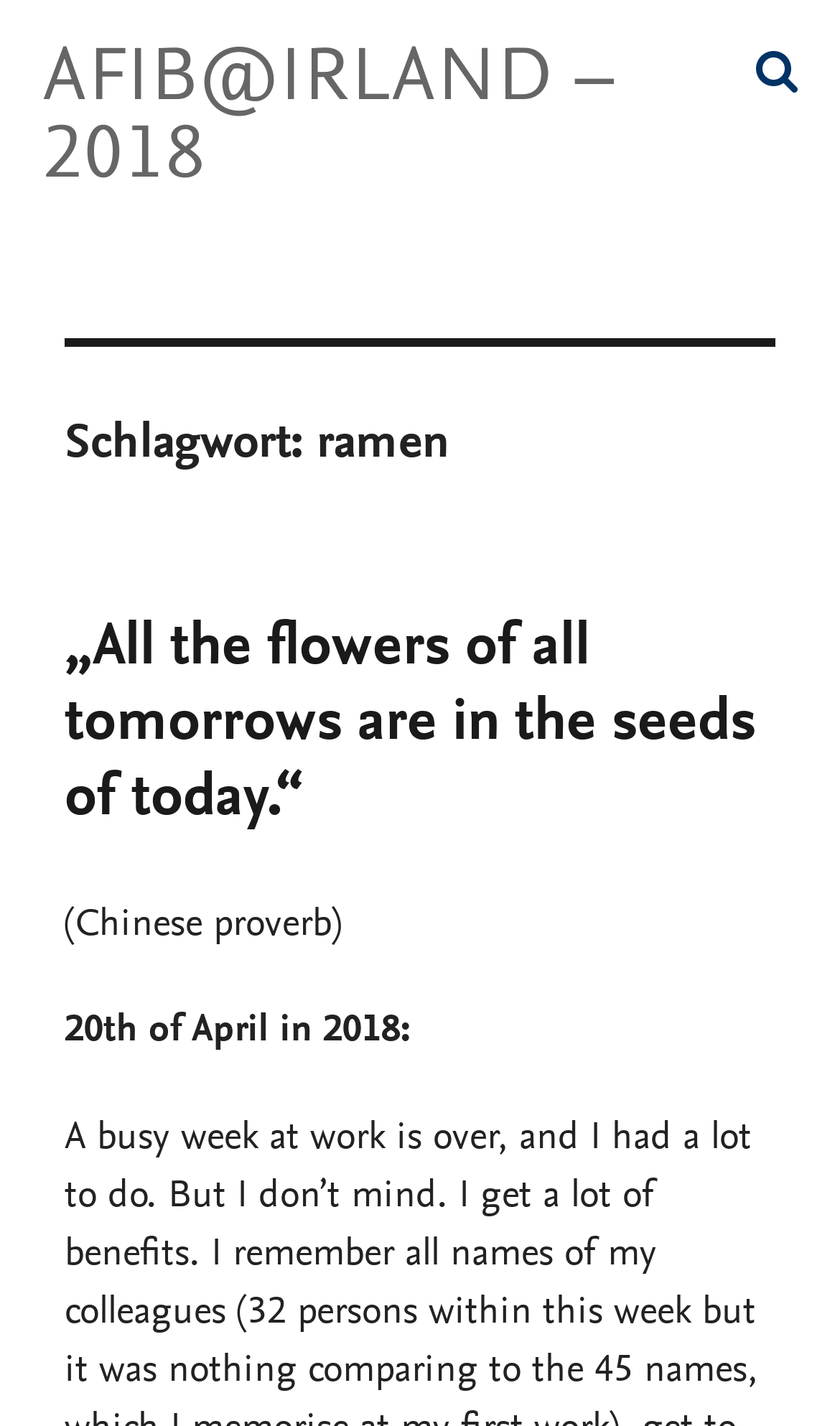What is the language of the proverb?
Answer the question based on the image using a single word or a brief phrase.

Chinese